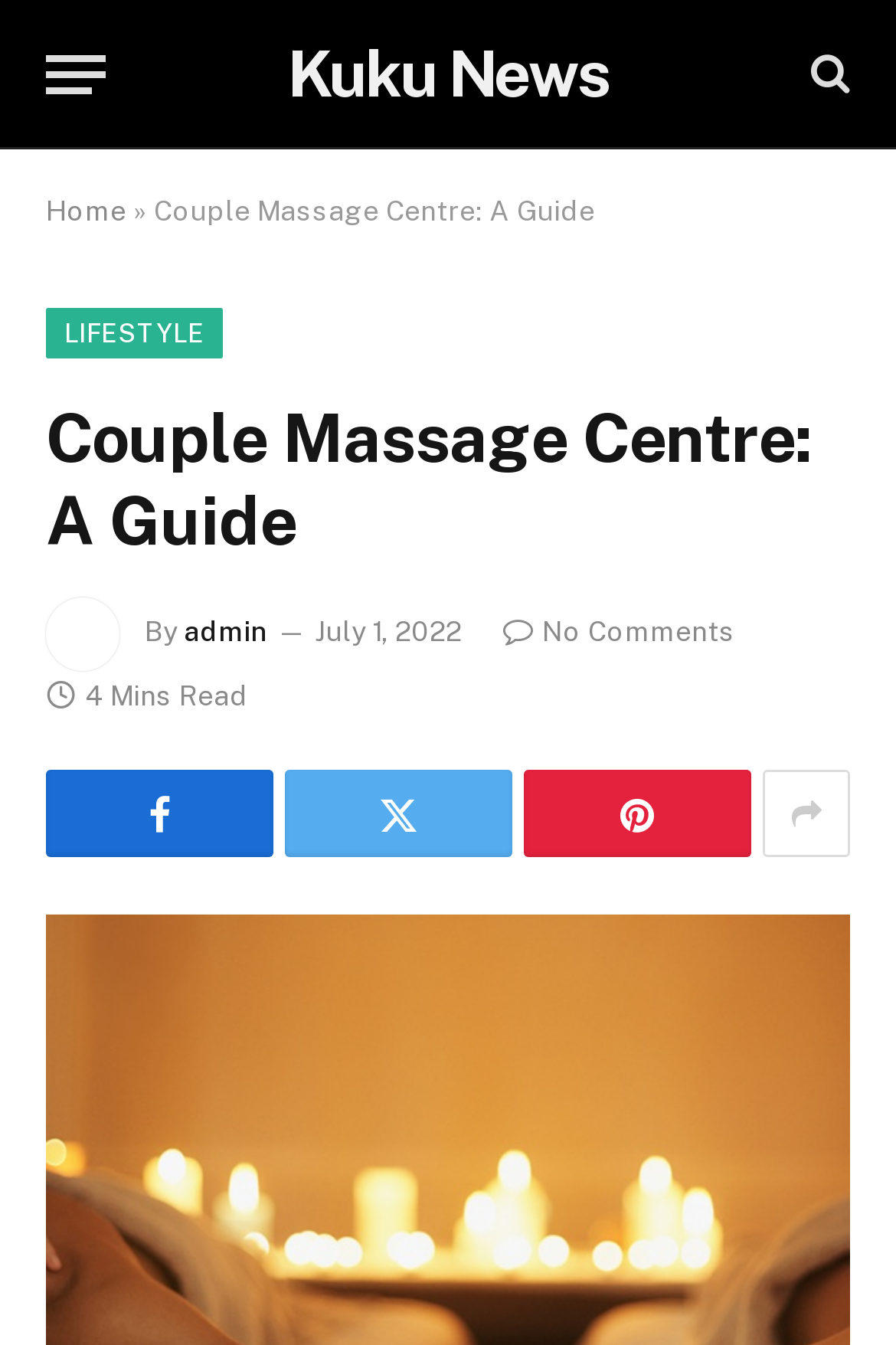Please determine the bounding box coordinates for the element that should be clicked to follow these instructions: "Share the article on social media".

[0.562, 0.459, 0.821, 0.483]